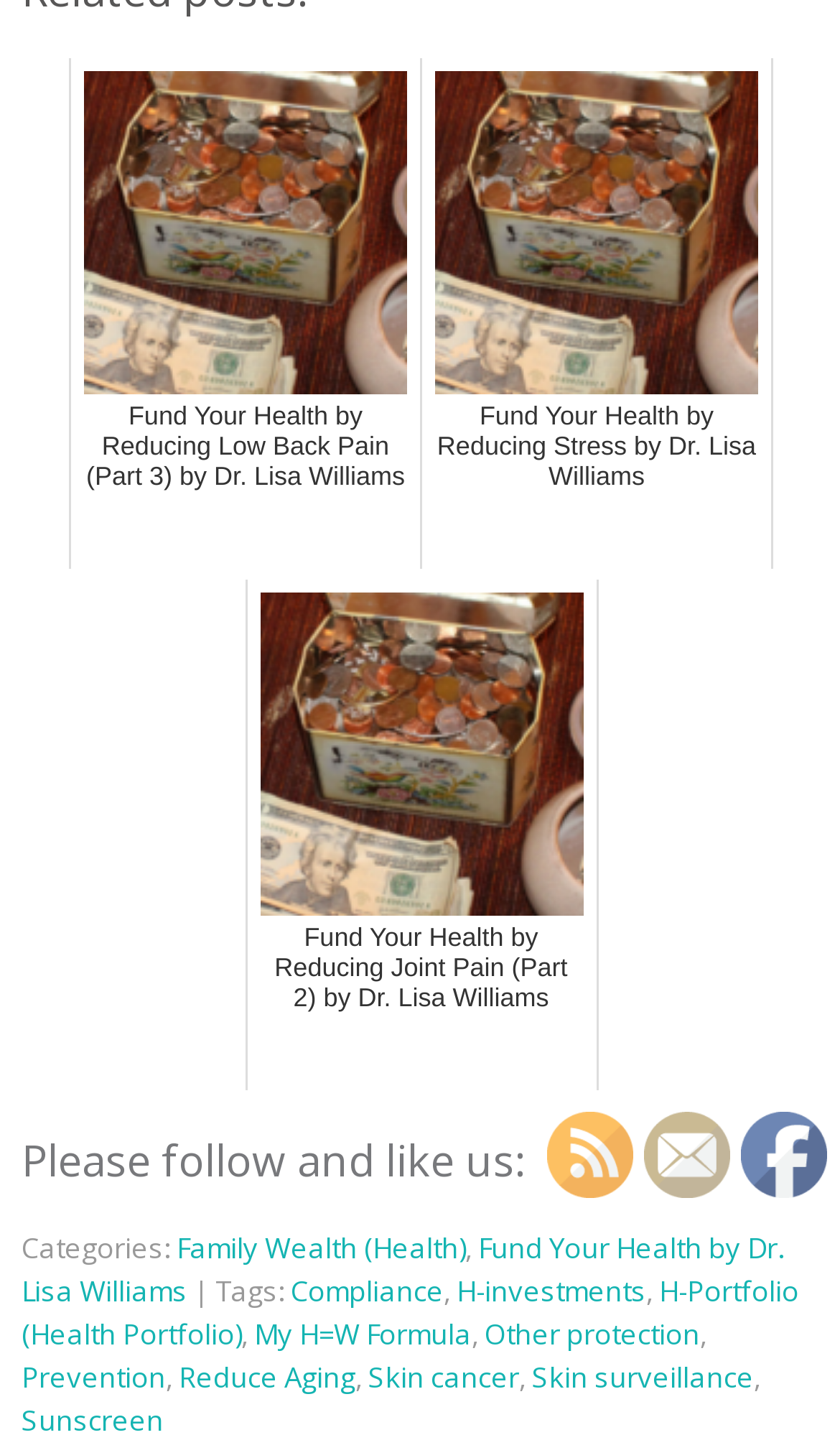Please answer the following question using a single word or phrase: 
What is the category of the article 'Fund Your Health by Reducing Low Back Pain (Part 3)'?

Family Wealth (Health)